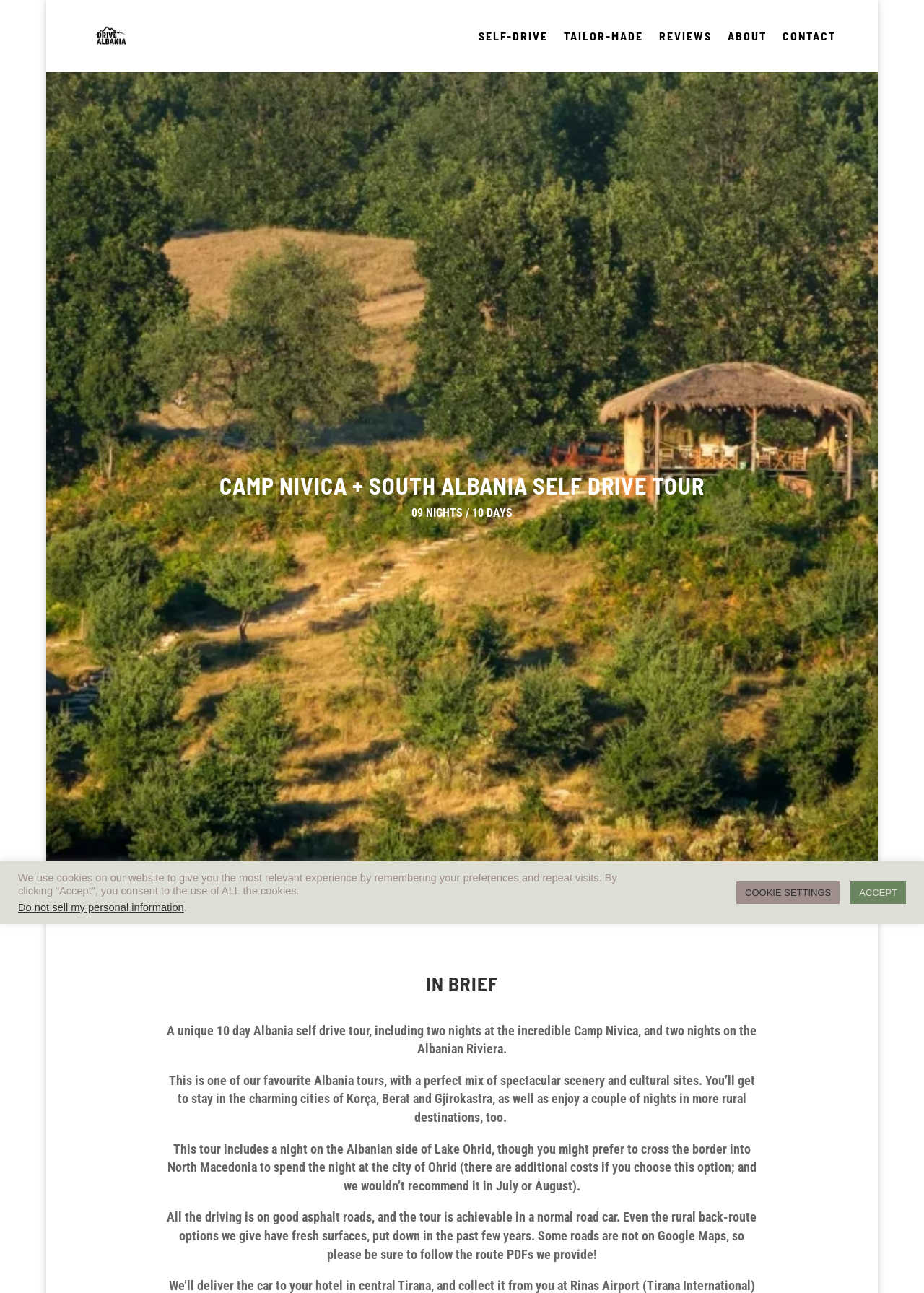Please indicate the bounding box coordinates of the element's region to be clicked to achieve the instruction: "Click on the 'SELF-DRIVE' link". Provide the coordinates as four float numbers between 0 and 1, i.e., [left, top, right, bottom].

[0.518, 0.024, 0.593, 0.056]